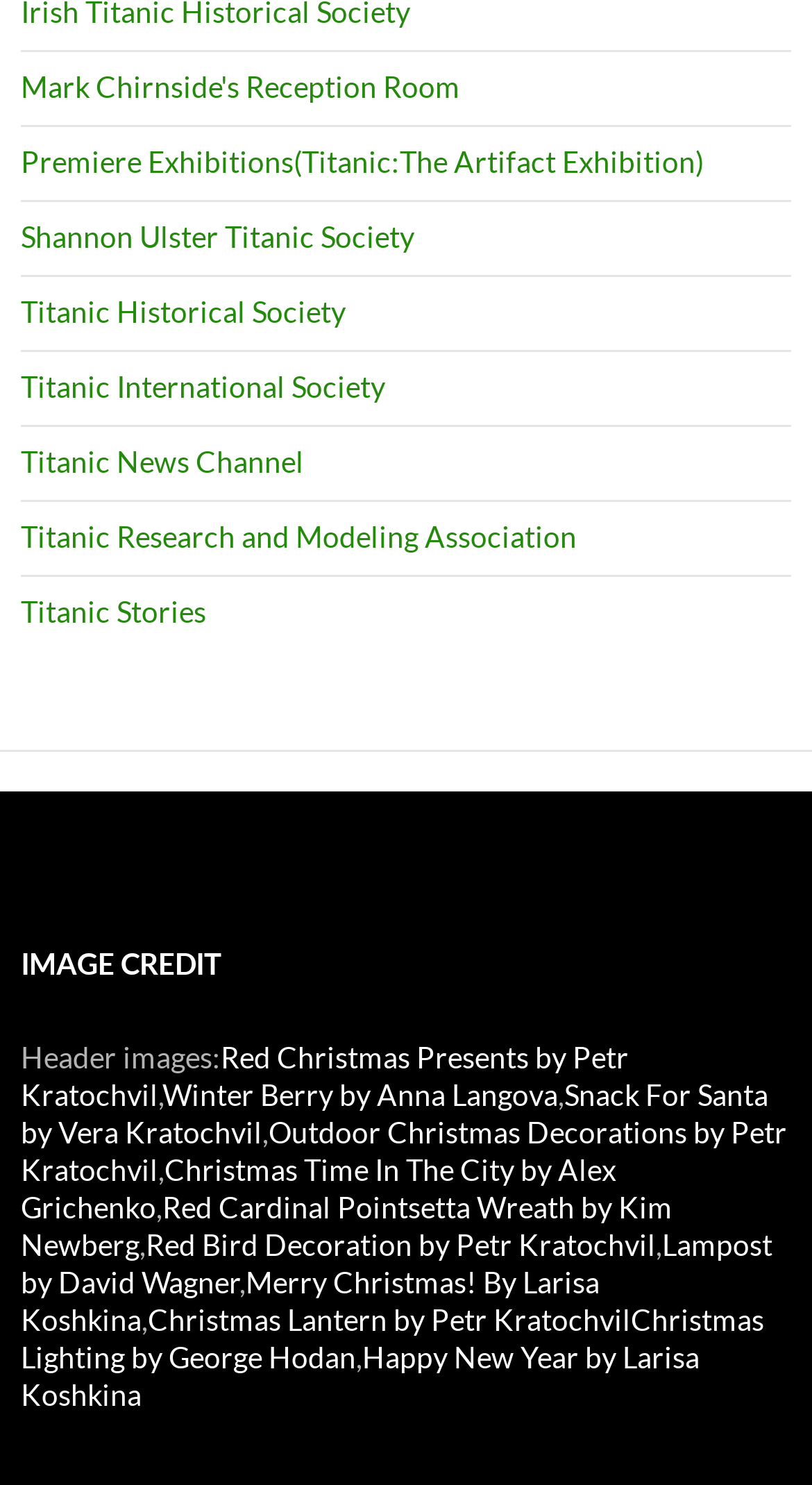Please identify the bounding box coordinates of the region to click in order to complete the given instruction: "Check out Red Christmas Presents by Petr Kratochvil". The coordinates should be four float numbers between 0 and 1, i.e., [left, top, right, bottom].

[0.026, 0.7, 0.774, 0.749]